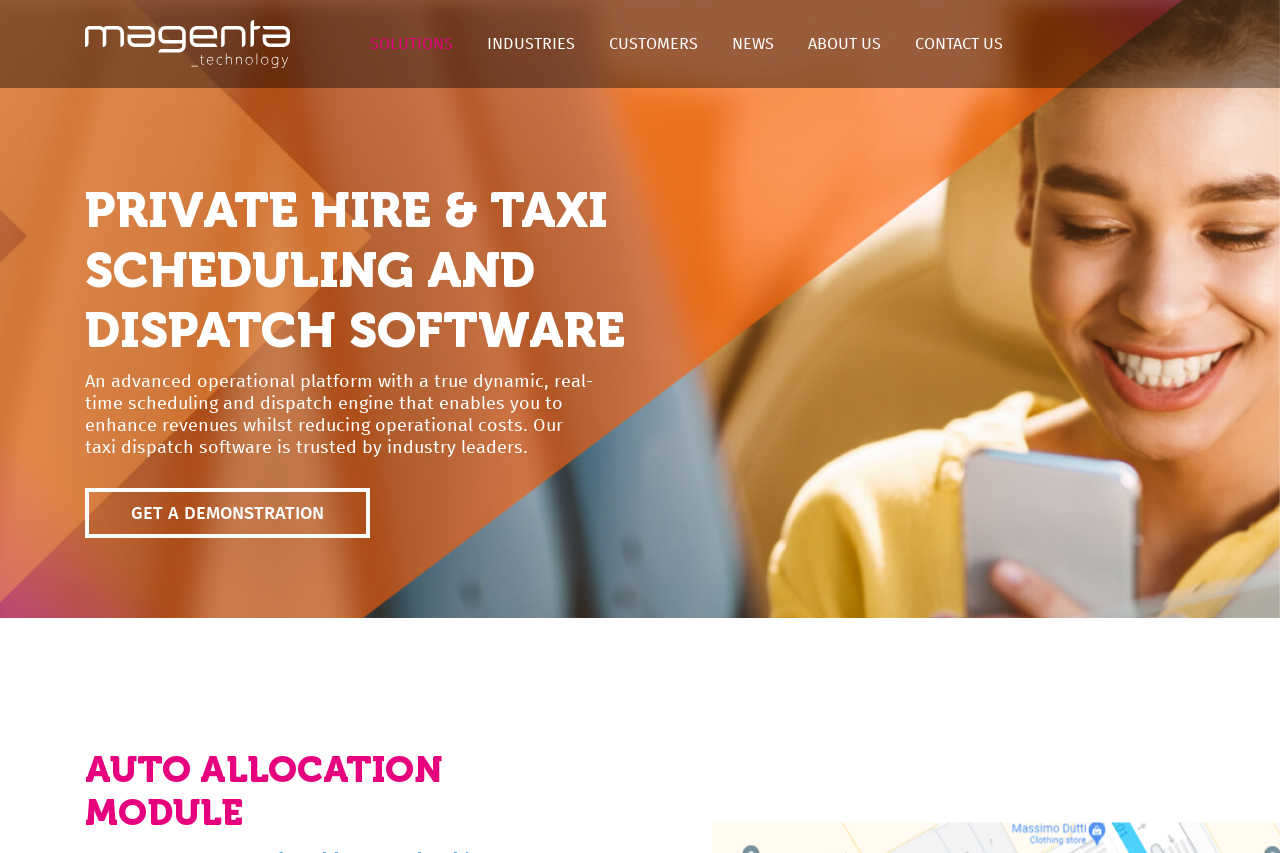Provide a short answer using a single word or phrase for the following question: 
What is the name of the module mentioned on the webpage?

AUTO ALLOCATION MODULE